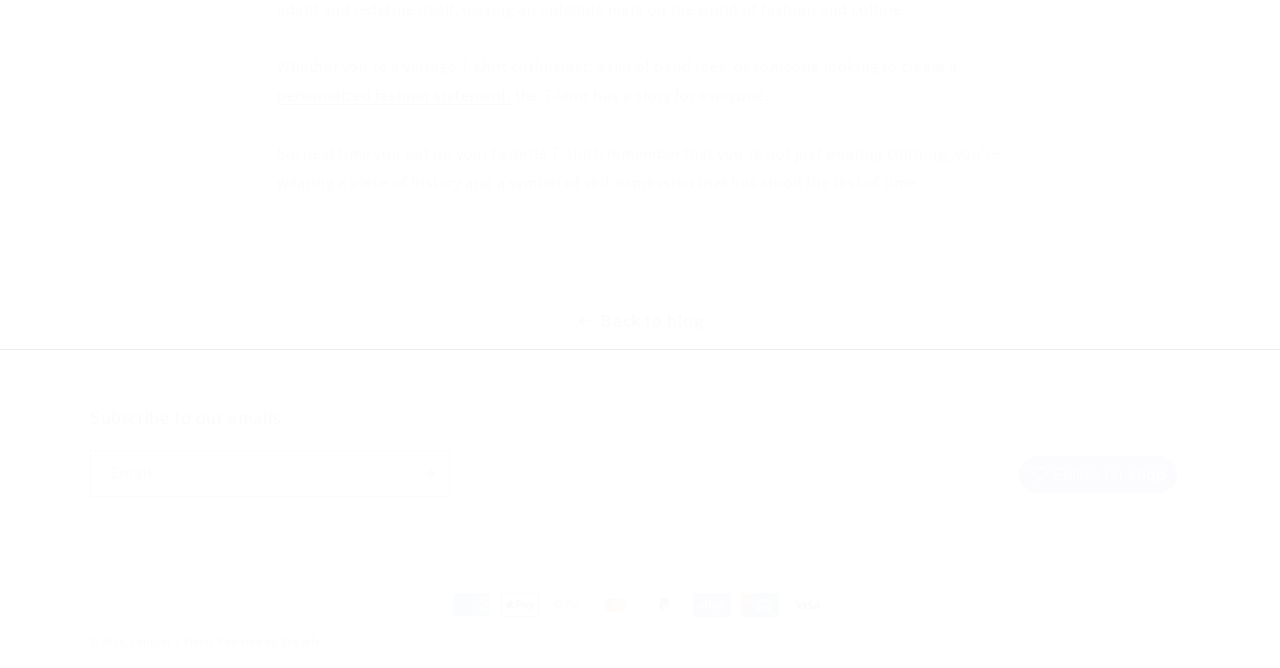What is the purpose of the email textbox?
Make sure to answer the question with a detailed and comprehensive explanation.

The email textbox is located below the 'Subscribe to our emails' heading, and it is required to be filled in. This suggests that the purpose of the email textbox is to allow users to subscribe to the website's emails.